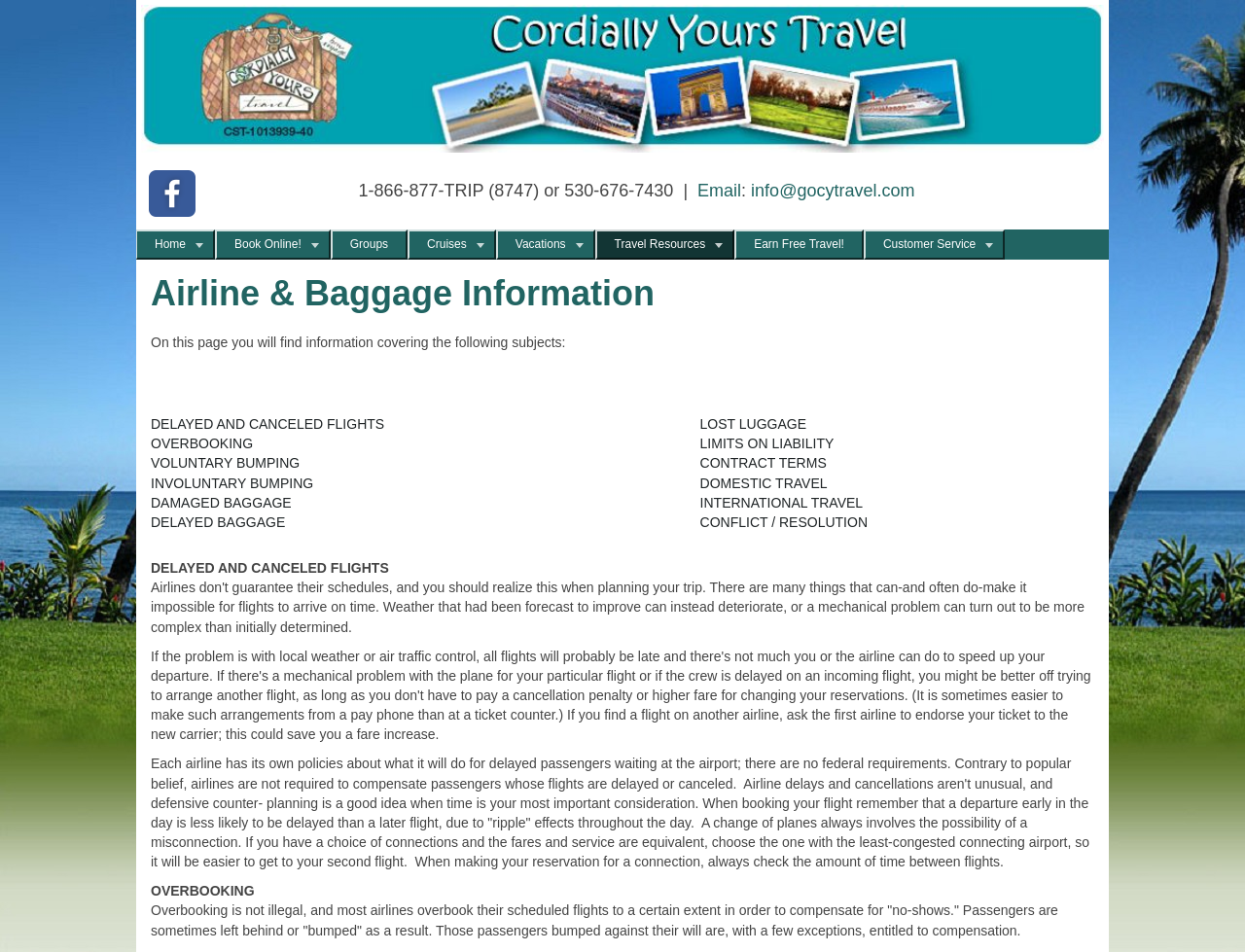Please determine the bounding box coordinates for the UI element described here. Use the format (top-left x, top-left y, bottom-right x, bottom-right y) with values bounded between 0 and 1: Book Online!

[0.174, 0.243, 0.256, 0.271]